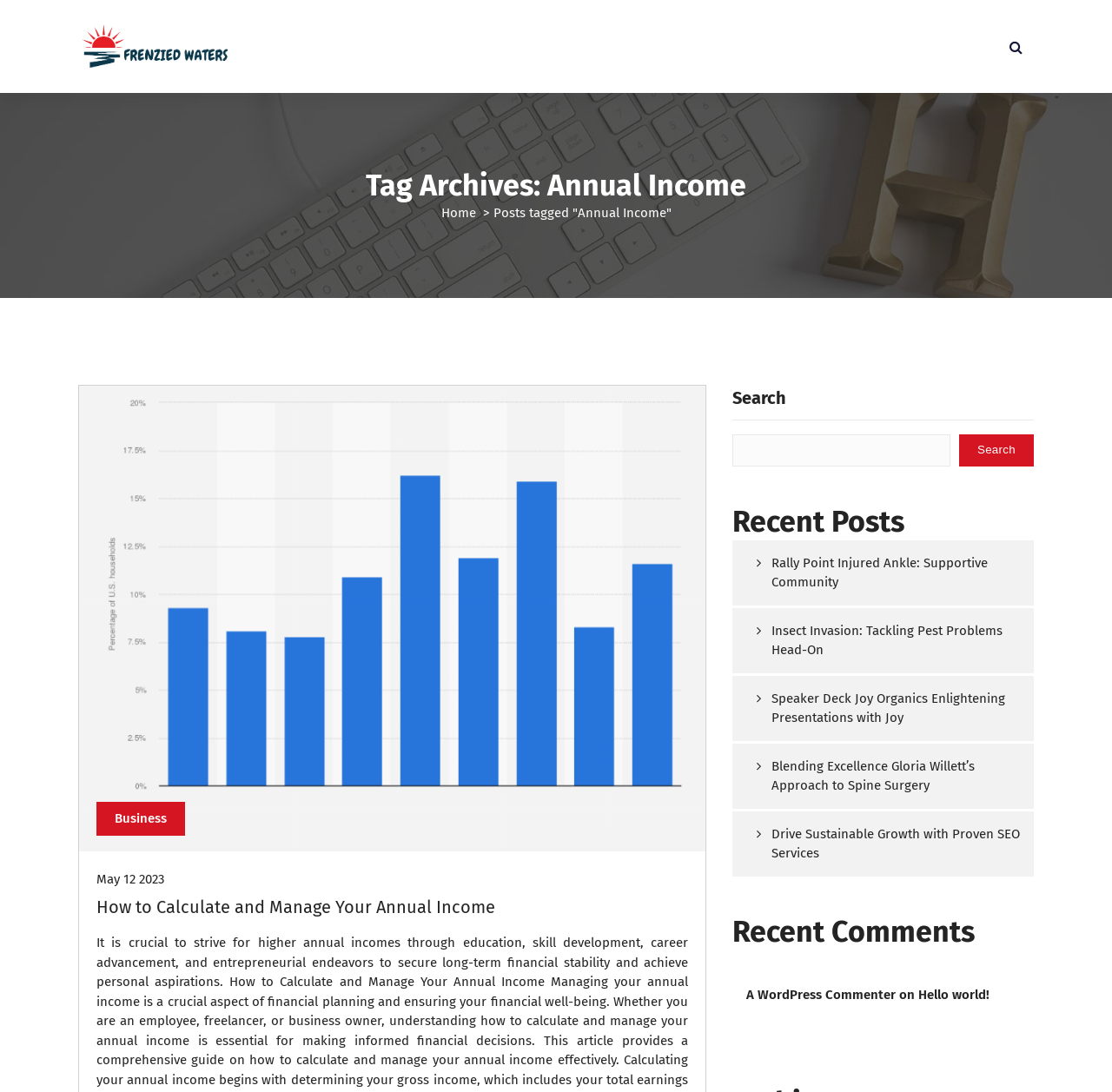Identify the bounding box coordinates for the element you need to click to achieve the following task: "Read the article 'How to Calculate and Manage Your Annual Income'". The coordinates must be four float values ranging from 0 to 1, formatted as [left, top, right, bottom].

[0.071, 0.353, 0.635, 0.78]